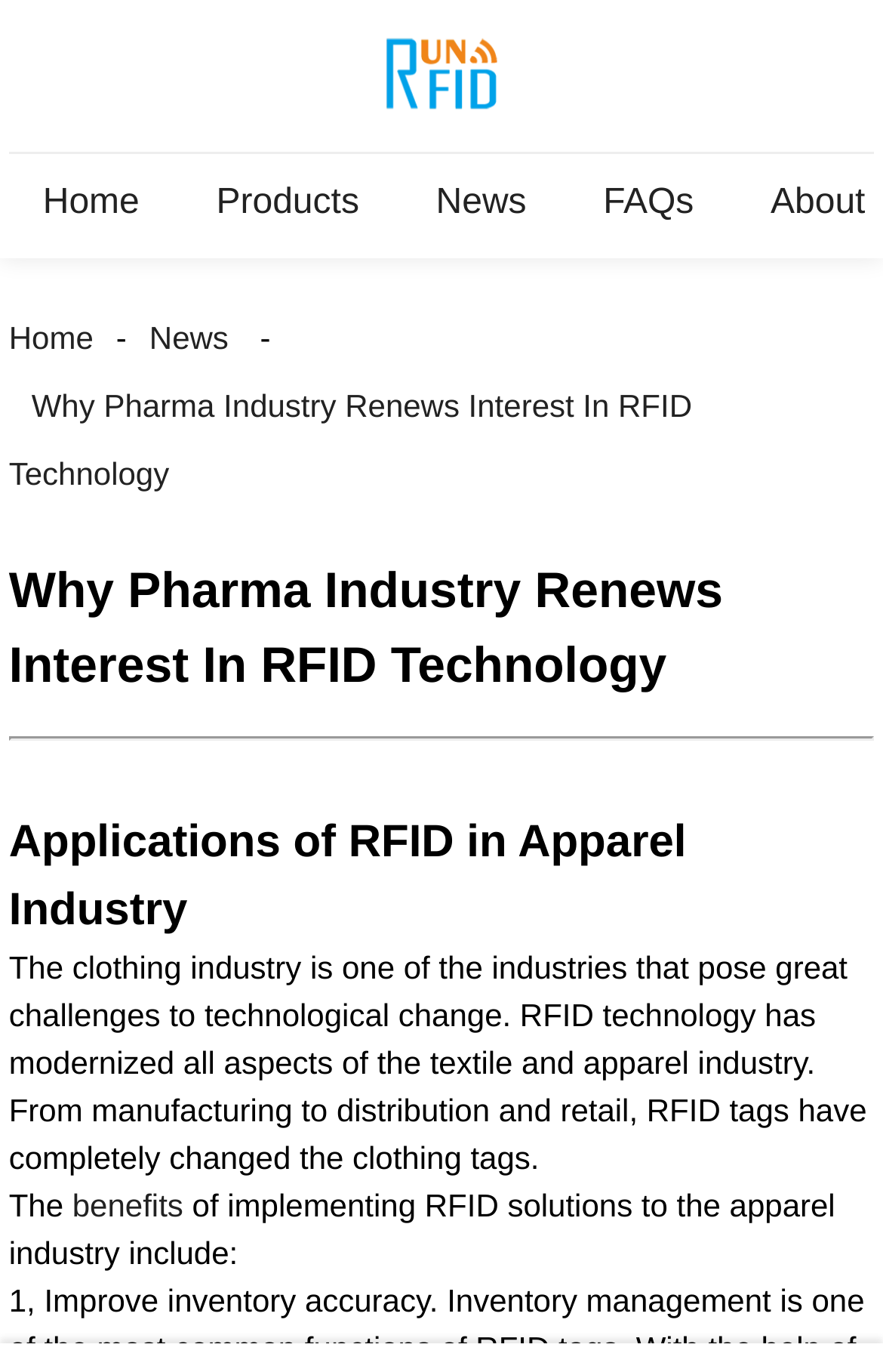How many navigation links are in the top menu?
Give a one-word or short phrase answer based on the image.

4